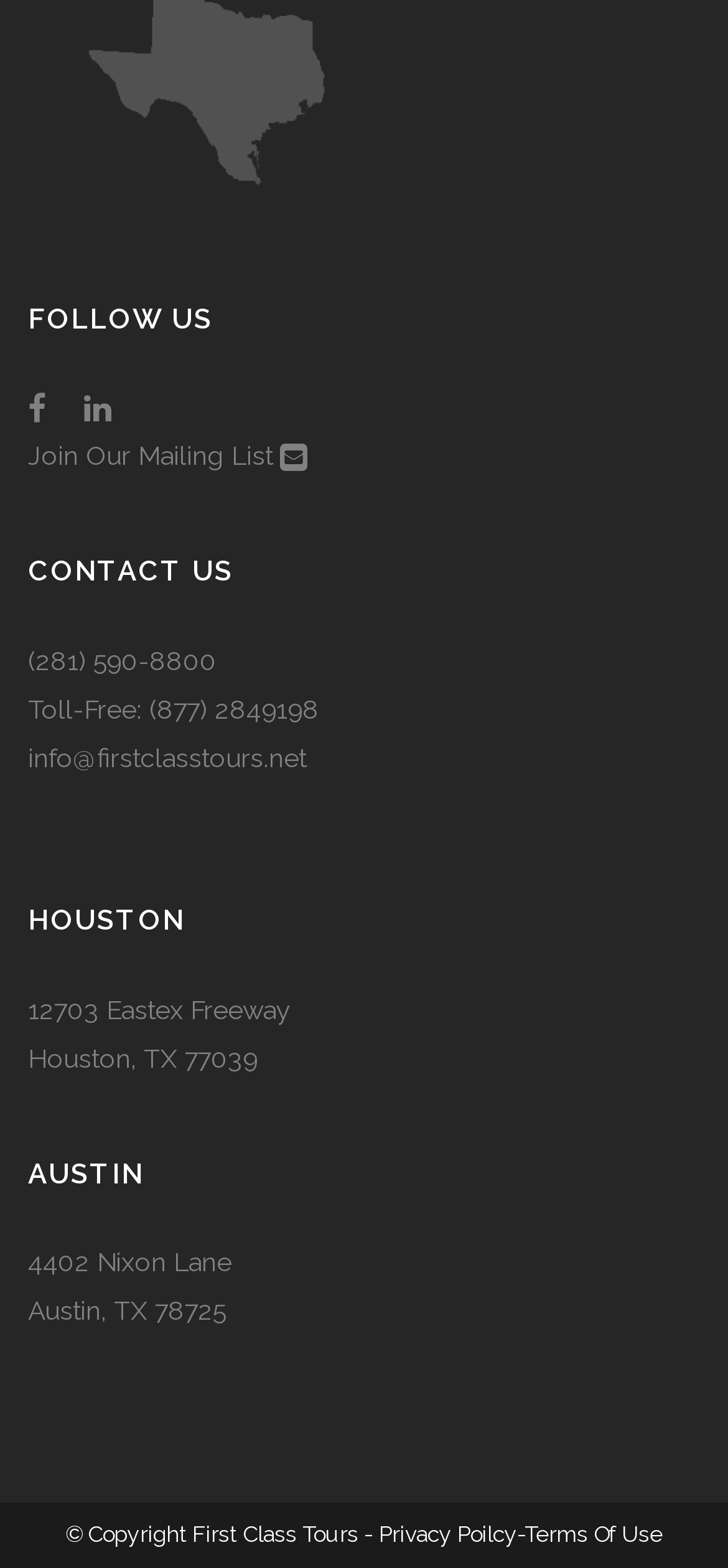What is the address of the Houston location?
Look at the screenshot and give a one-word or phrase answer.

12703 Eastex Freeway, Houston, TX 77039